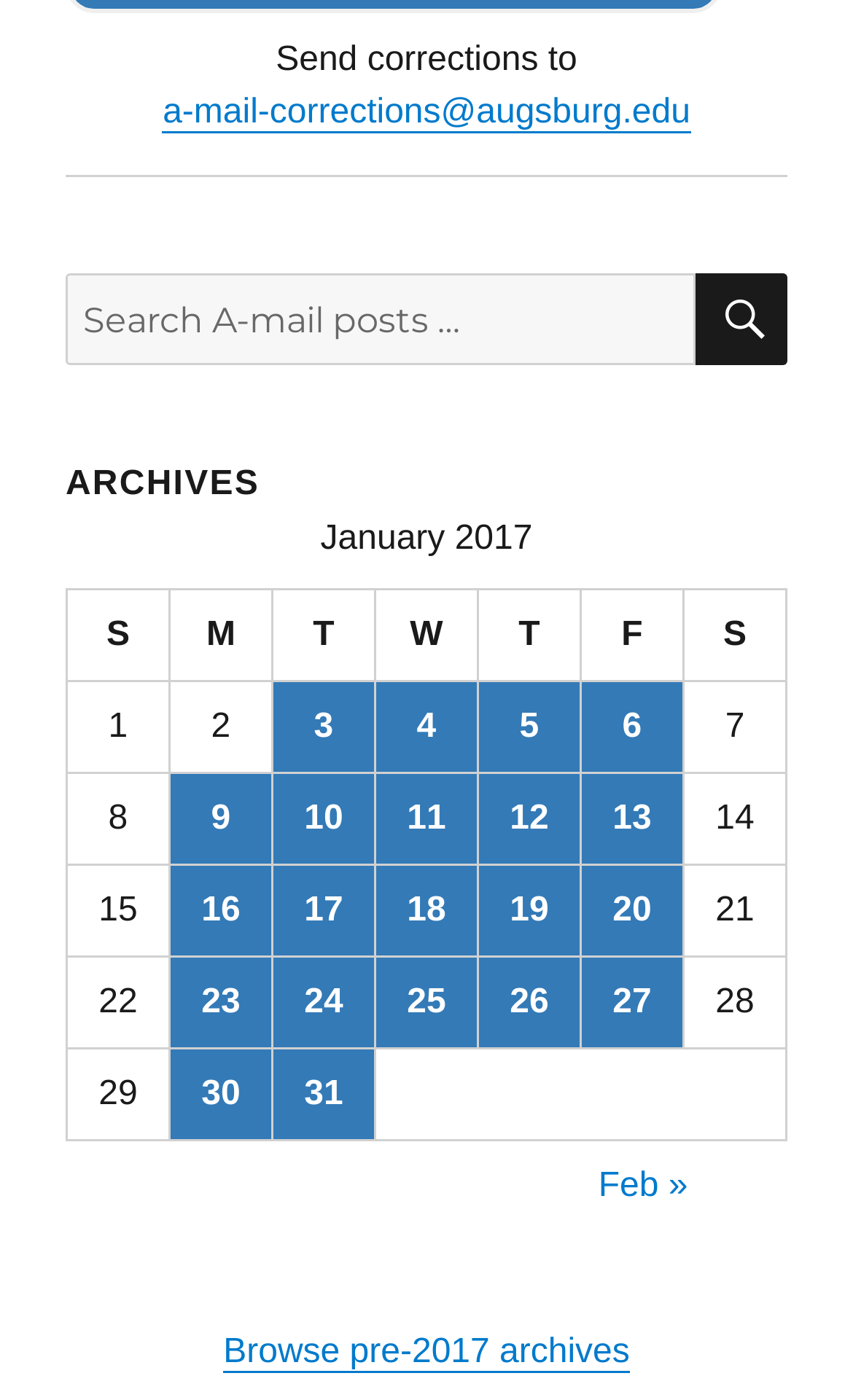What is the email address to send corrections to?
Refer to the image and provide a thorough answer to the question.

The email address can be found in the top section of the webpage, where it says 'Send corrections to' followed by a link with the email address.